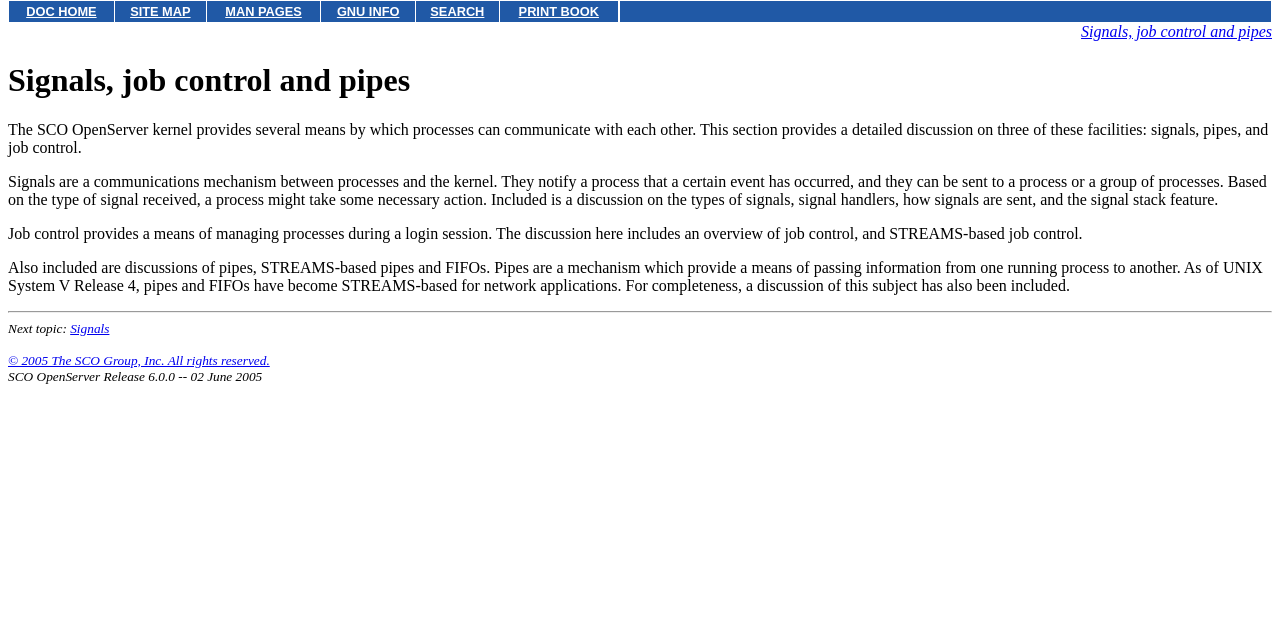Provide a brief response using a word or short phrase to this question:
What is the purpose of pipes?

Passing information between processes